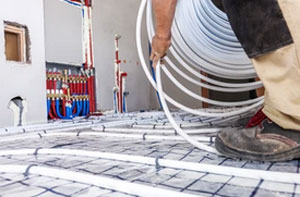What is the benefit of integrating water underfloor heating?
Please provide a single word or phrase as the answer based on the screenshot.

thermal comfort and energy efficiency